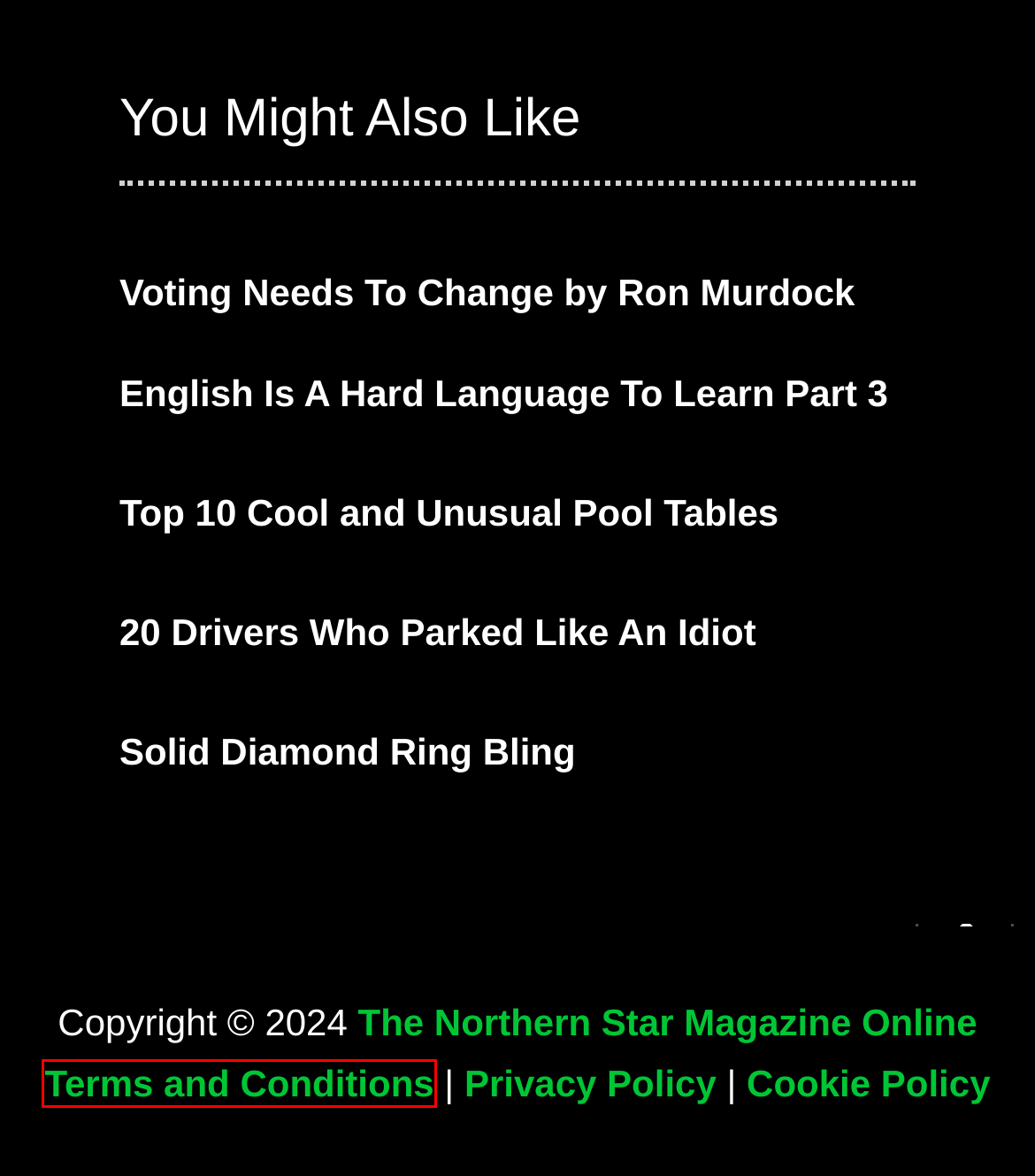Examine the screenshot of a webpage featuring a red bounding box and identify the best matching webpage description for the new page that results from clicking the element within the box. Here are the options:
A. Solid Diamond Ring Bling
B. English Is A Hard Language To Learn Part 3
C. 20 Drivers Who Parked Like An Idiot | But Did Not Get Away With It
D. Voting Needs To Change
E. Top 10 Cool and Unusual Pool Tables
F. The Cookie Policy For The Northern Star - The Northern Star Magazine Online
G. Privacy Policy - The Northern Star Magazine Online
H. Terms and Conditions - The Northern Star Magazine Online

H